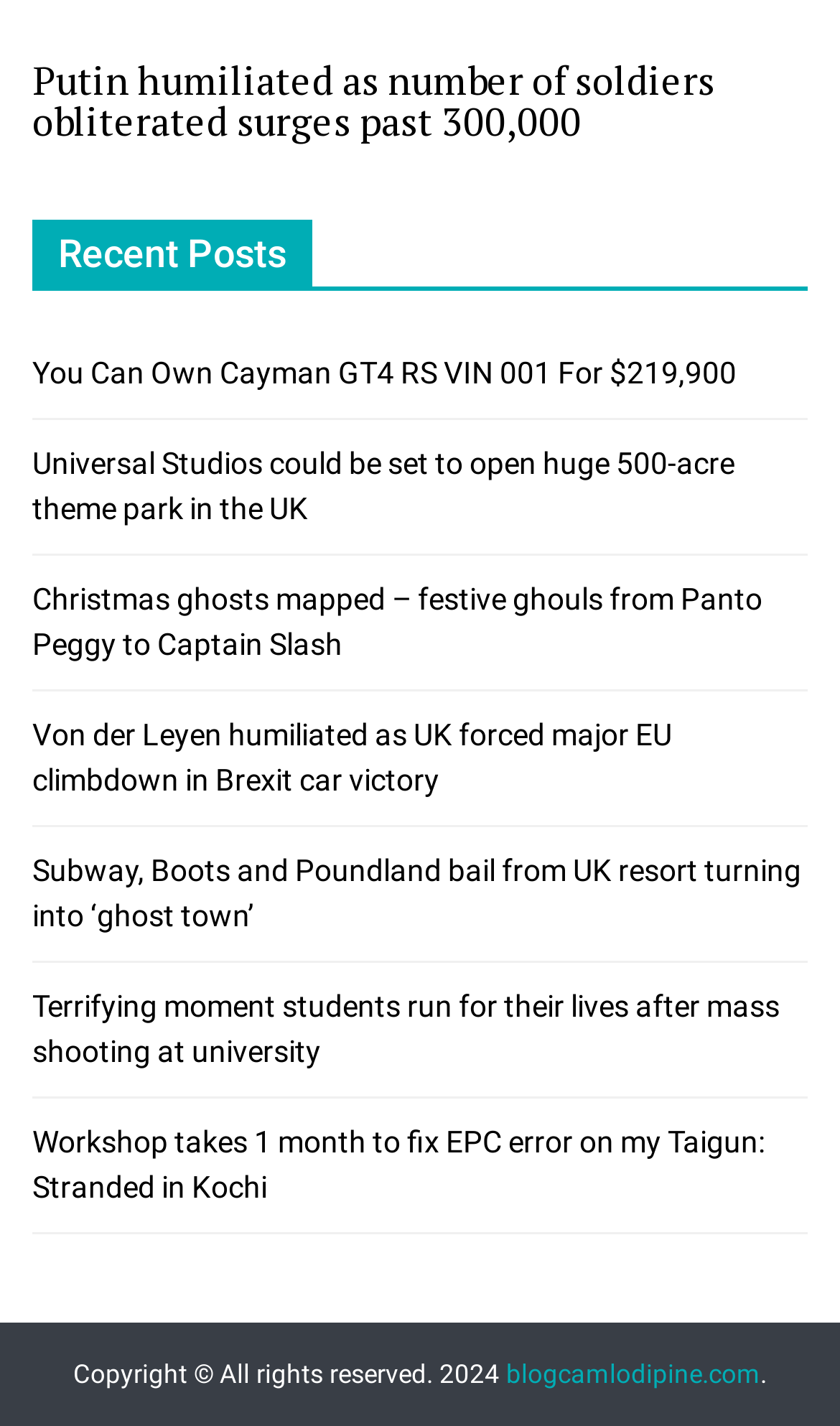Using the description "ESV", predict the bounding box of the relevant HTML element.

None